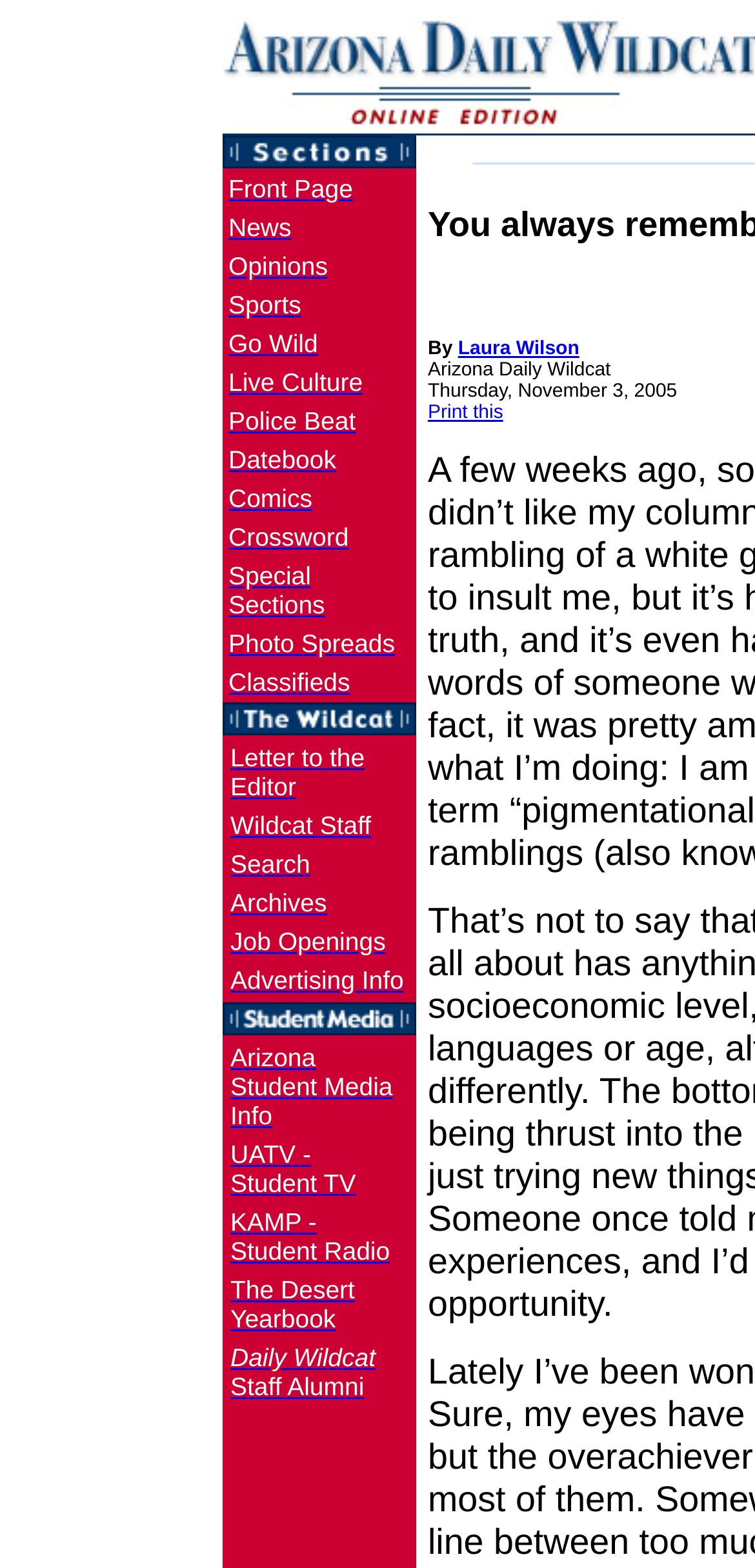What is the name of the student media organization?
Answer the question with a single word or phrase by looking at the picture.

Arizona Student Media